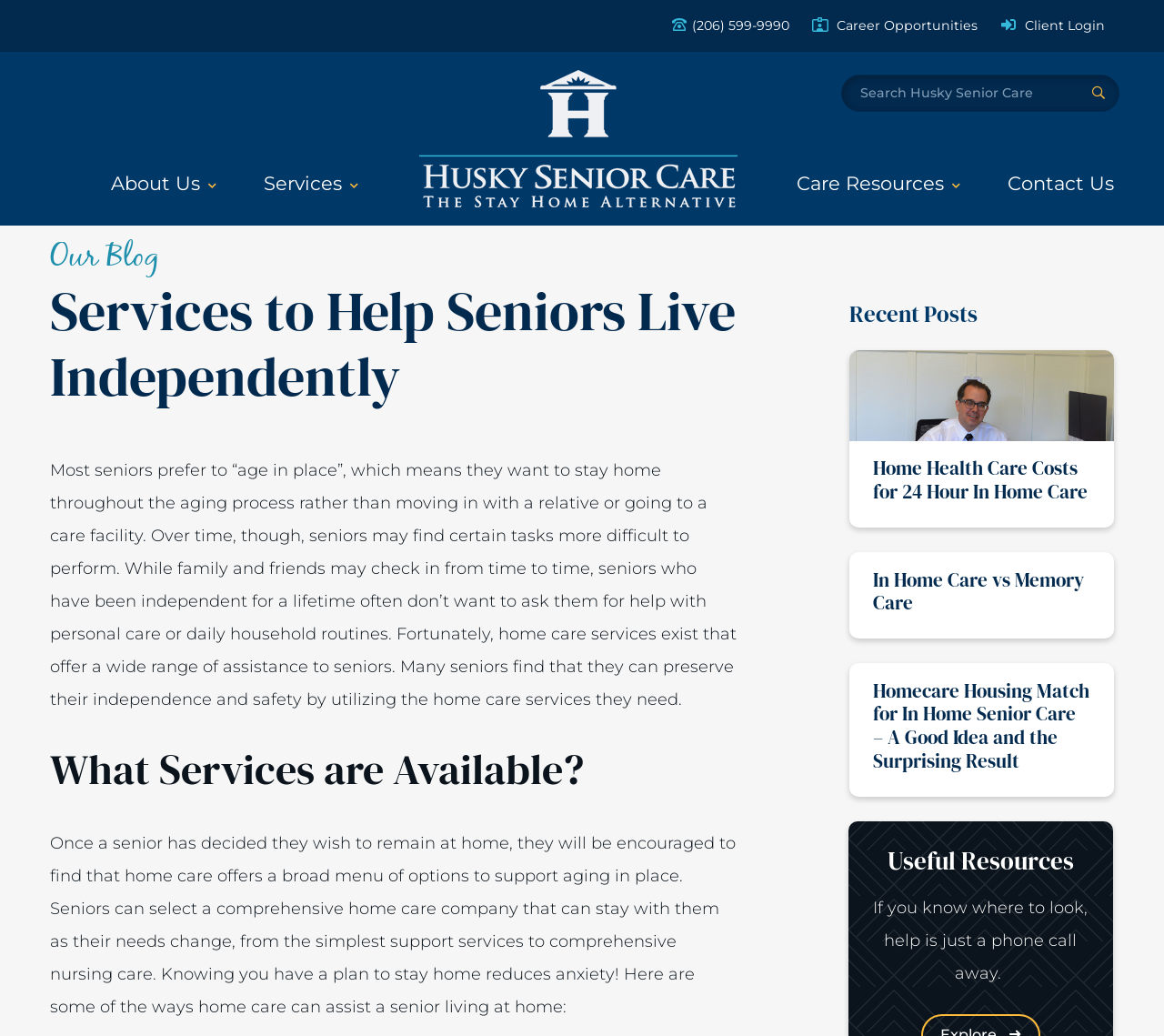What is the purpose of the search bar?
Please provide a comprehensive answer based on the details in the screenshot.

I inferred this by looking at the search bar, which has a placeholder text 'Search' and a submit button, indicating that it is meant for searching the website for relevant content.